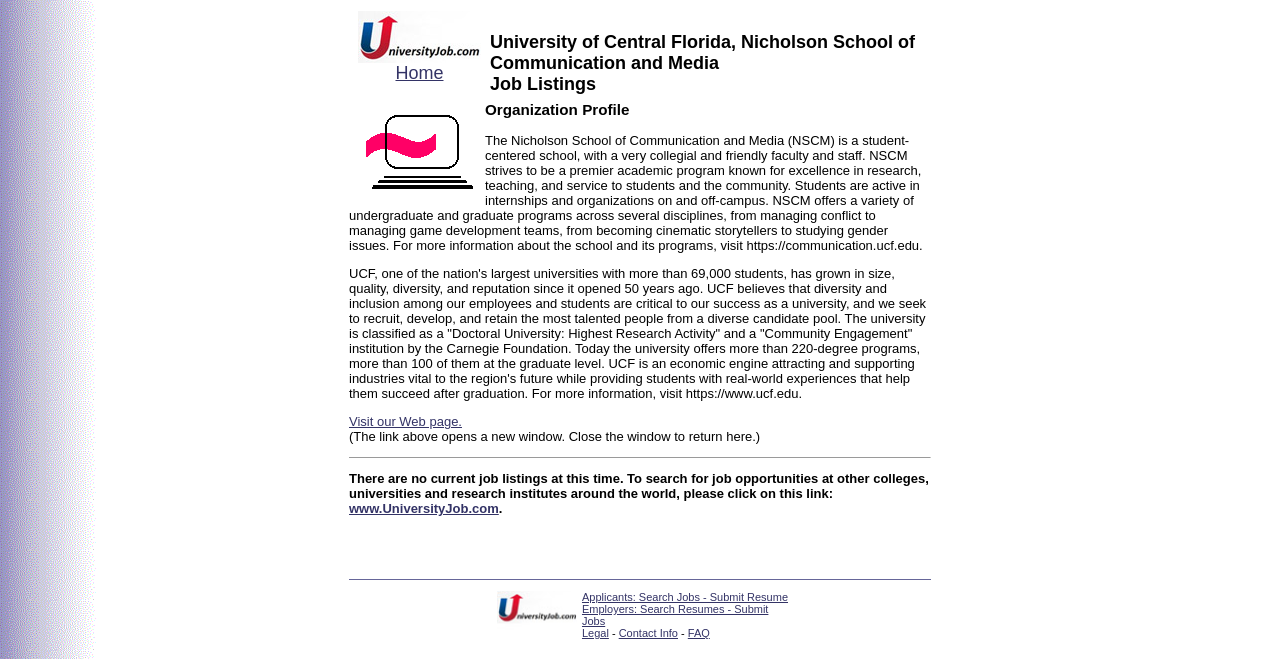Show me the bounding box coordinates of the clickable region to achieve the task as per the instruction: "Search Jobs - Submit Resume".

[0.455, 0.897, 0.616, 0.915]